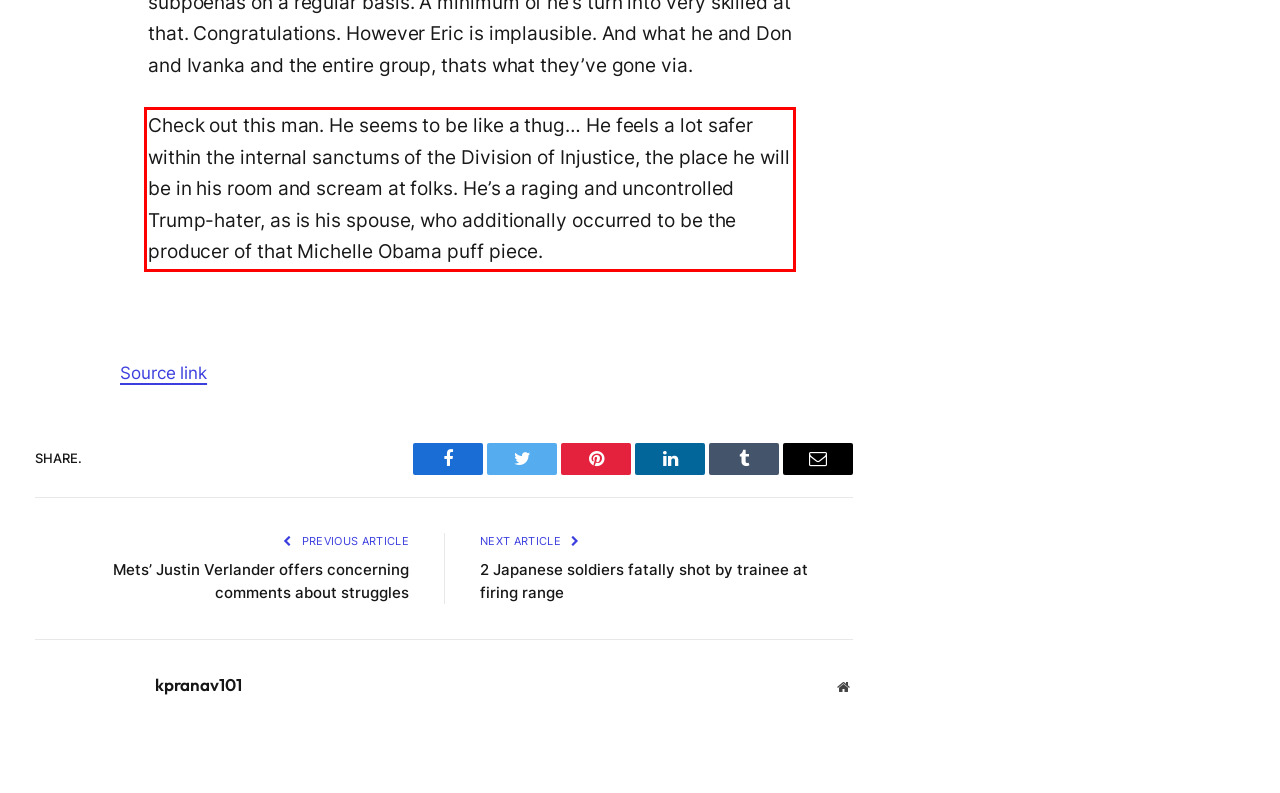Please recognize and transcribe the text located inside the red bounding box in the webpage image.

Check out this man. He seems to be like a thug… He feels a lot safer within the internal sanctums of the Division of Injustice, the place he will be in his room and scream at folks. He’s a raging and uncontrolled Trump-hater, as is his spouse, who additionally occurred to be the producer of that Michelle Obama puff piece.